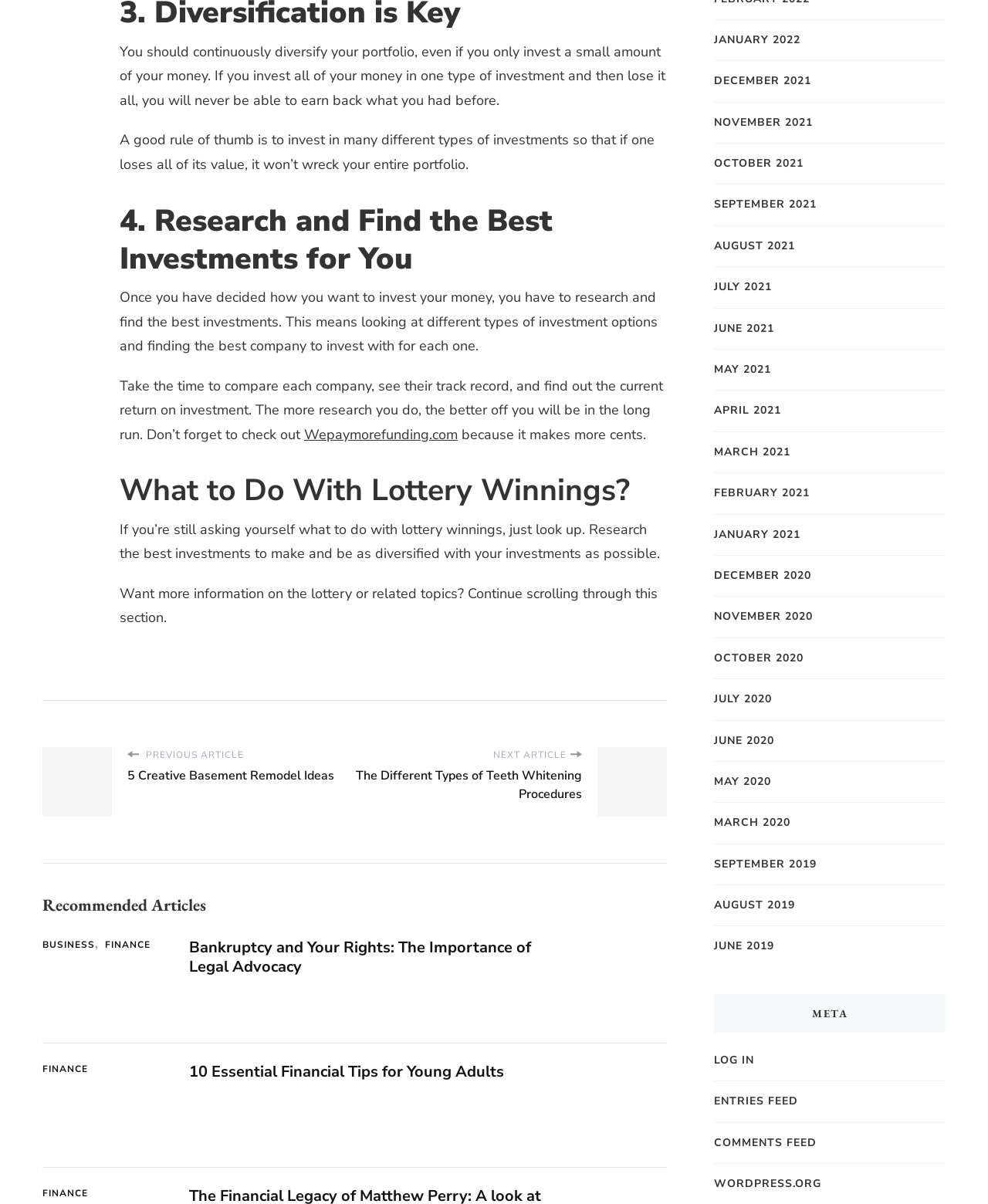Can you specify the bounding box coordinates for the region that should be clicked to fulfill this instruction: "visit About Us page".

None